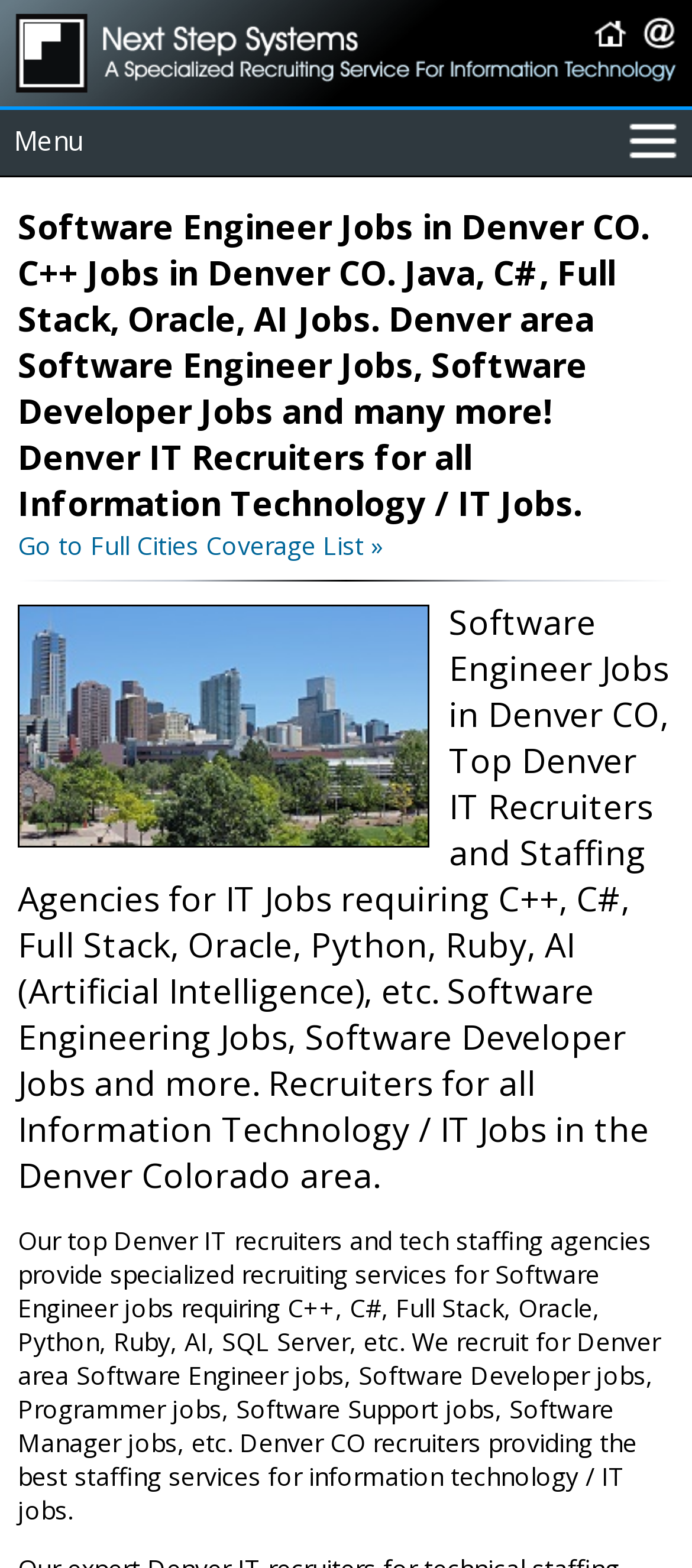What is the location of the software engineer jobs mentioned on this webpage?
Use the screenshot to answer the question with a single word or phrase.

Denver, CO